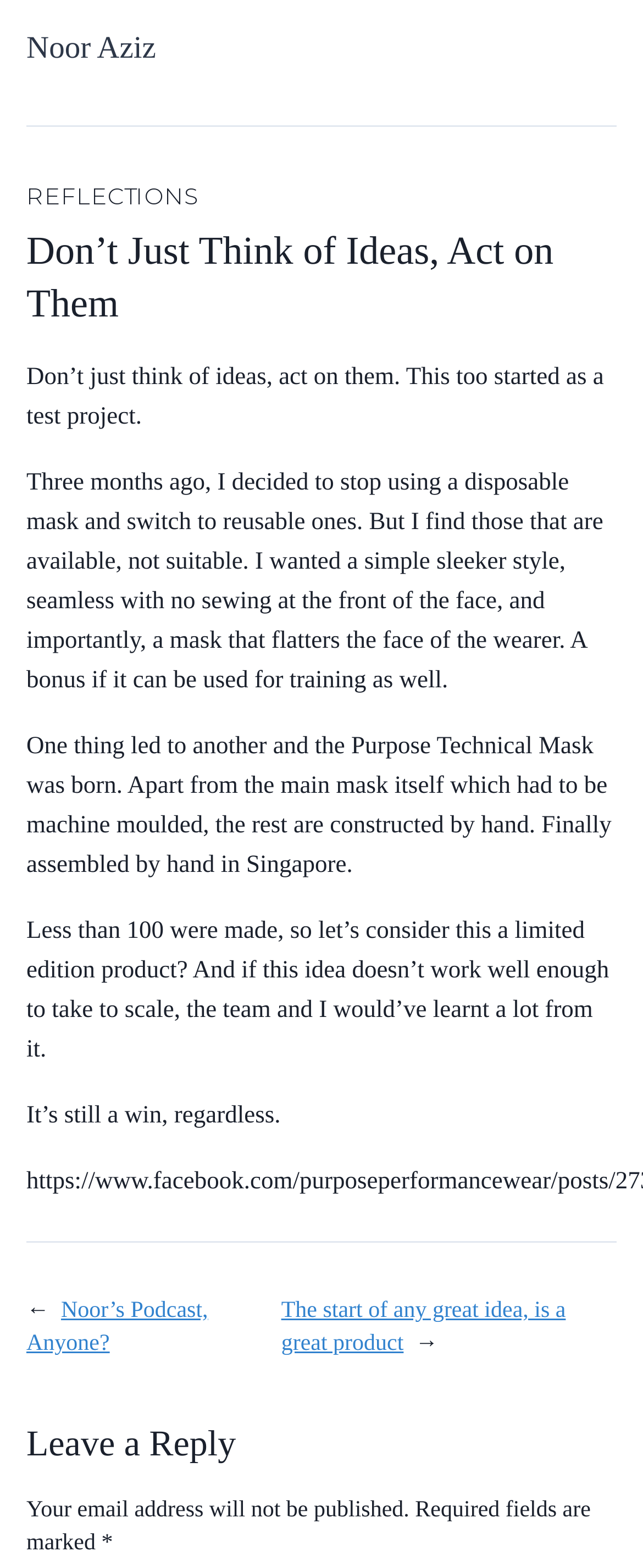What is required to be marked?
From the screenshot, provide a brief answer in one word or phrase.

Required fields